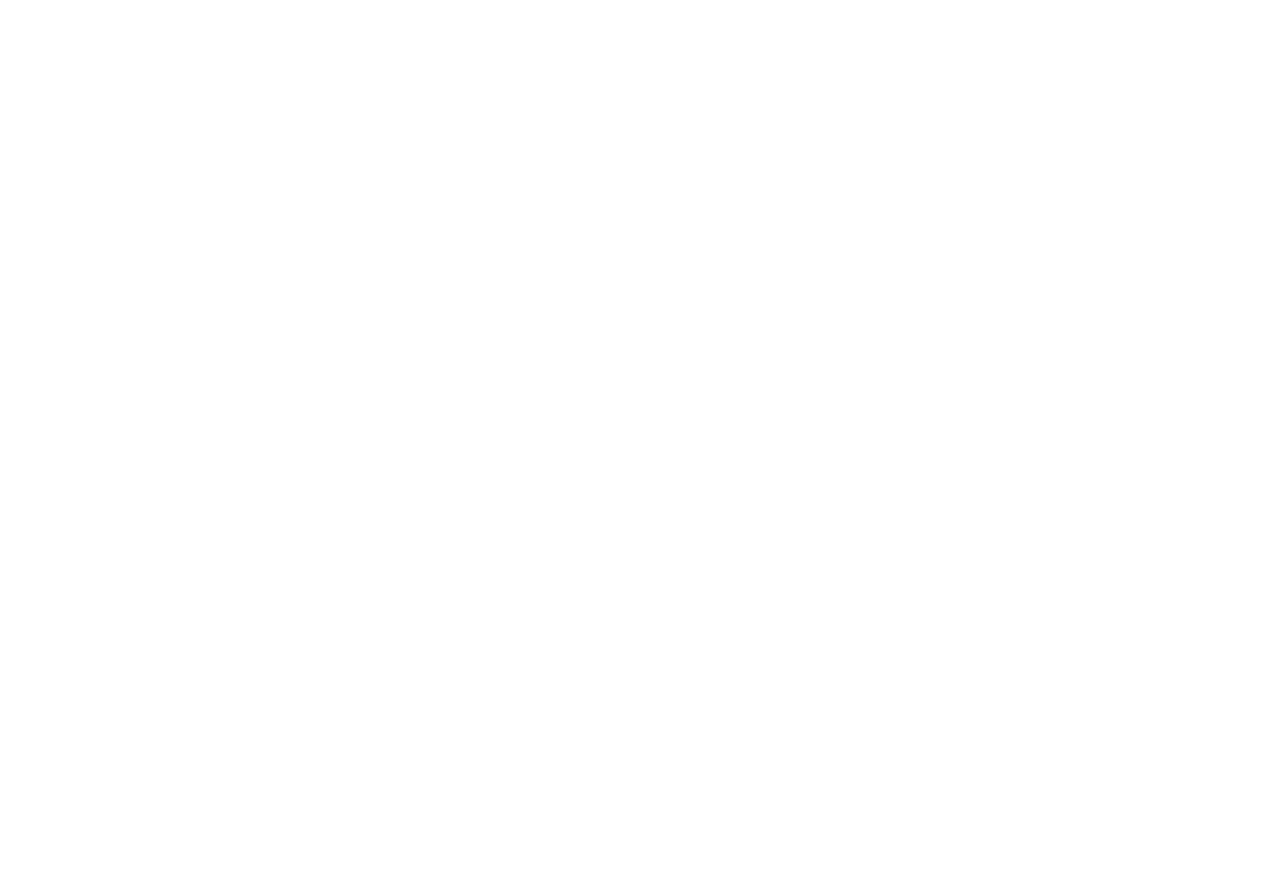Could you highlight the region that needs to be clicked to execute the instruction: "Toggle the side menu"?

[0.041, 0.163, 0.075, 0.213]